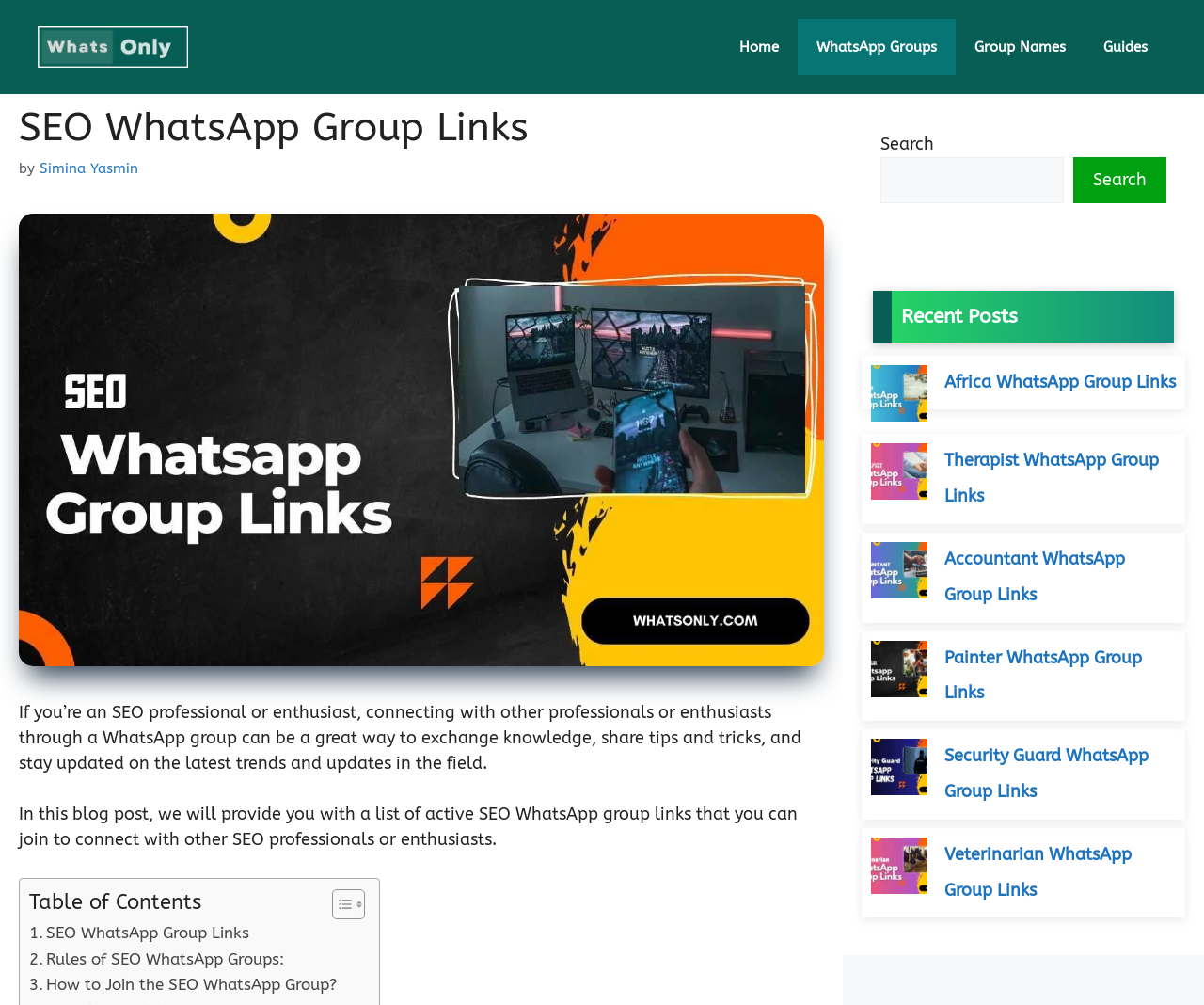Provide a single word or phrase to answer the given question: 
What is the text above the search box?

Search